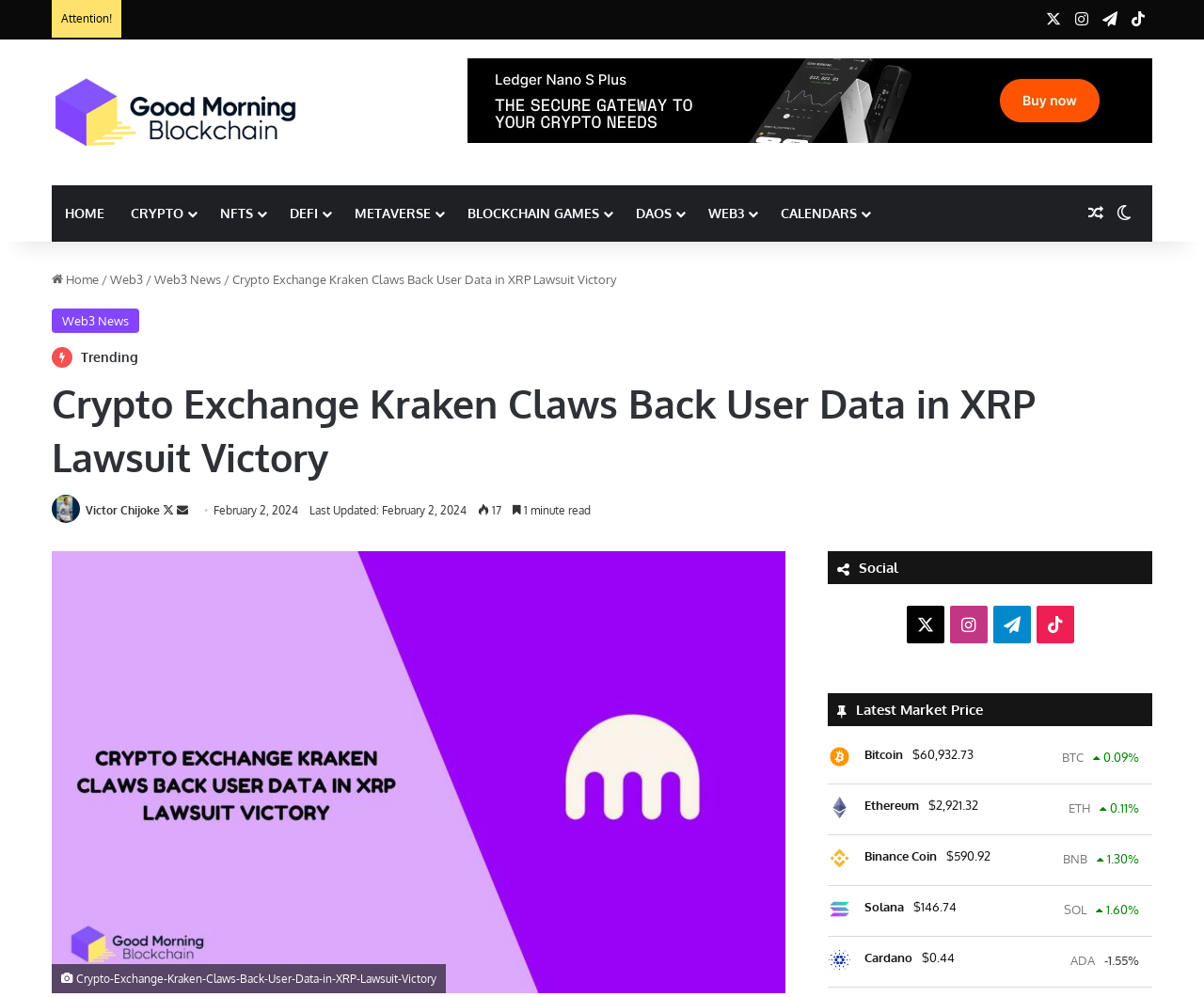Generate a detailed explanation of the webpage's features and information.

This webpage is about a news article titled "Crypto Exchange Kraken Claws Back User Data in XRP Lawsuit Victory". At the top, there is a navigation bar with several links, including "HOME", "CRYPTO", "NFTS", "DEFI", and others. Below the navigation bar, there is a logo for "gm Blockchain" and an image of a ledger.

The main content of the webpage is the news article, which has a heading and a figure with a caption. The article is written by Victor Chijoke and has a publication date of February 2, 2024. There are also links to the author's profile and social media accounts.

To the right of the article, there is a section with links to trending topics and a list of latest market prices for various cryptocurrencies, including Bitcoin, Ethereum, Binance Coin, Solana, and Cardano. Each cryptocurrency has its current price and percentage change displayed.

At the bottom of the webpage, there are social media links and a "Random Article" link. There is also a "Switch skin" link, which suggests that the webpage has a customizable theme or layout.